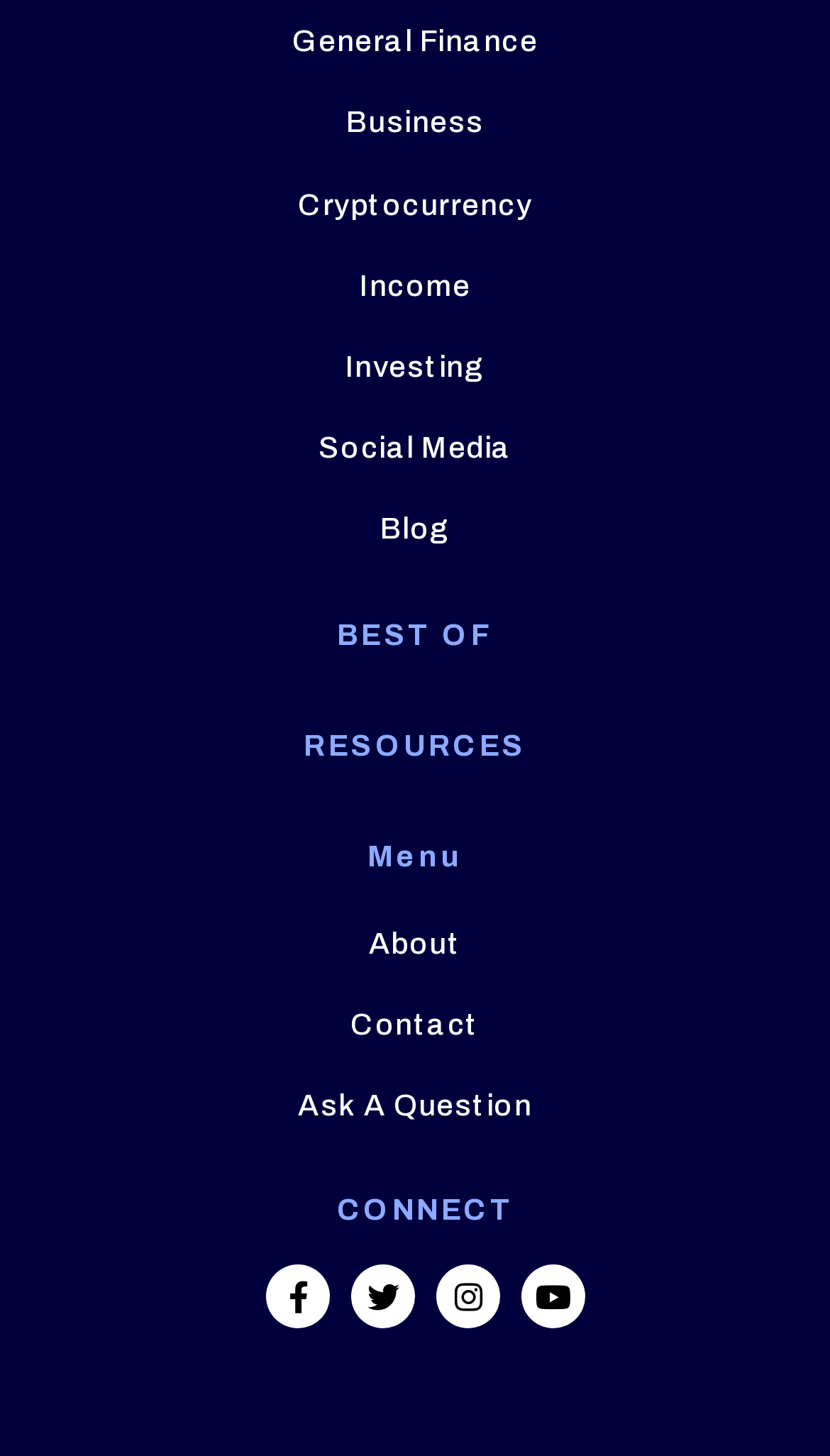What are the categories listed on the top?
Based on the image, provide your answer in one word or phrase.

General Finance, Business, etc.